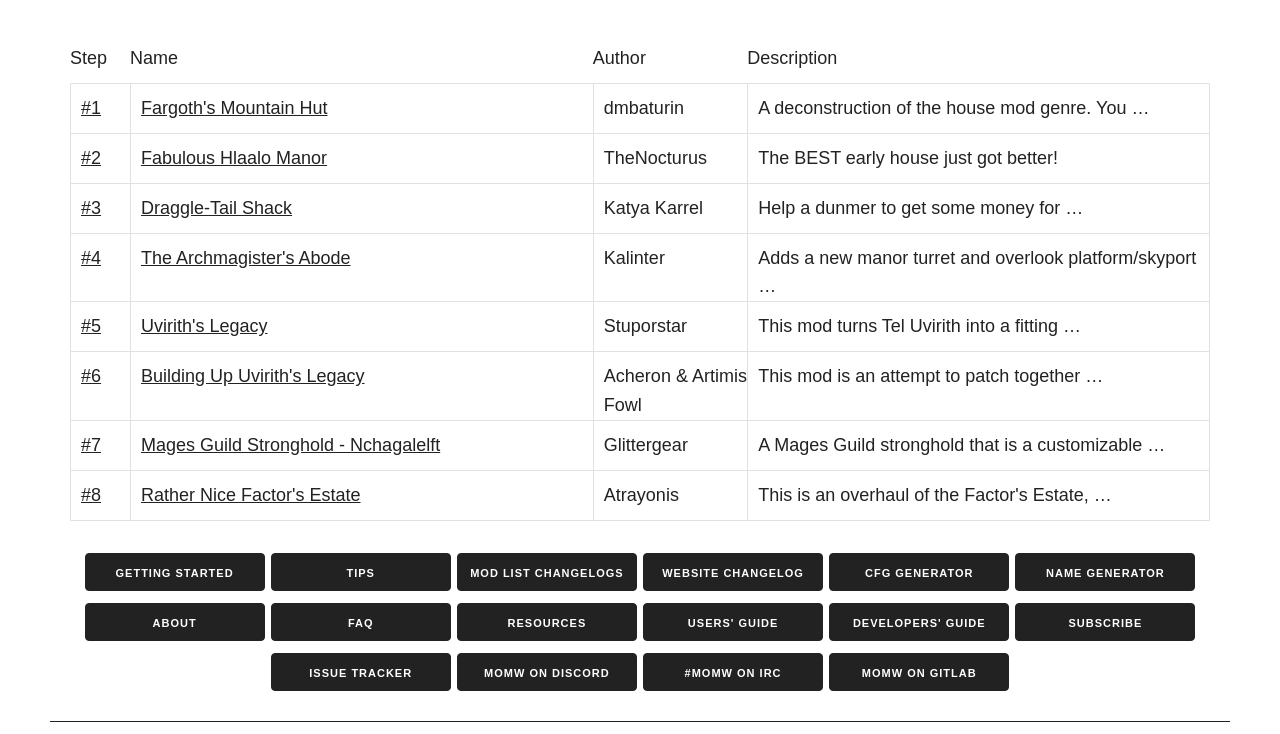Find and specify the bounding box coordinates that correspond to the clickable region for the instruction: "Go to the MOD LIST CHANGELOGS page".

[0.357, 0.753, 0.498, 0.805]